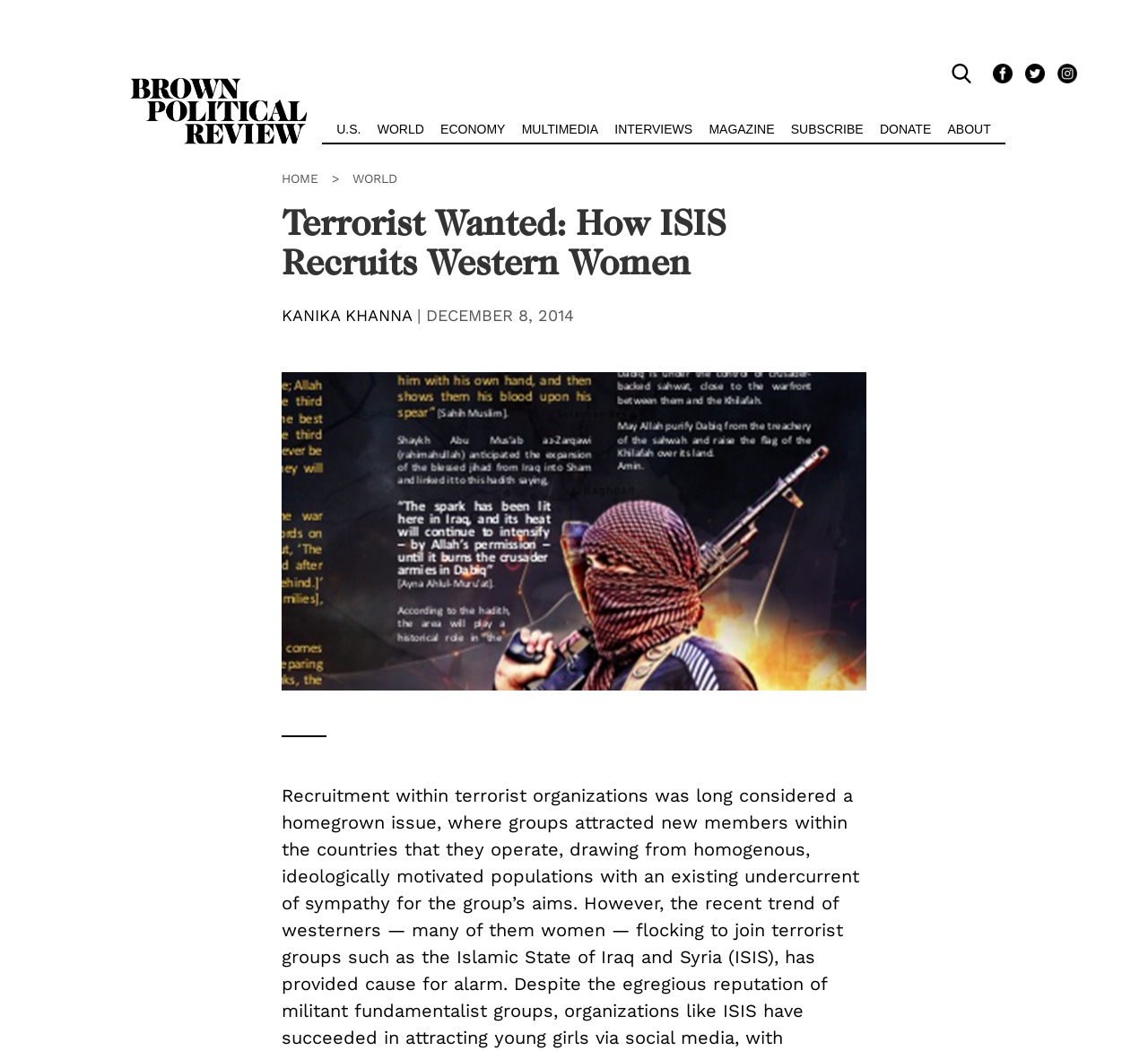Describe every aspect of the webpage comprehensively.

The webpage is an article from the Brown Political Review, titled "Terrorist Wanted: How ISIS Recruits Western Women". At the top left corner, there is the Brown Political Review logo. Next to it, there is a horizontal menu bar with 8 menu items: U.S., WORLD, ECONOMY, MULTIMEDIA, INTERVIEWS, MAGAZINE, SUBSCRIBE, and DONATE. Each menu item has a dropdown menu.

On the top right corner, there are three social media icons: Facebook, Twitter, and Instagram. A search box is located next to these icons.

Below the menu bar, there is a breadcrumb navigation with three links: HOME, WORLD, and a greater-than symbol (>).

The main article title "Terrorist Wanted: How ISIS Recruits Western Women" is a large heading that spans across the page. Below the title, there is the author's name, "KANIKA KHANNA", followed by a vertical line and the publication date, "DECEMBER 8, 2014".

The article's content is accompanied by a figure or image that takes up a significant portion of the page. The image is positioned below the article title and author information.